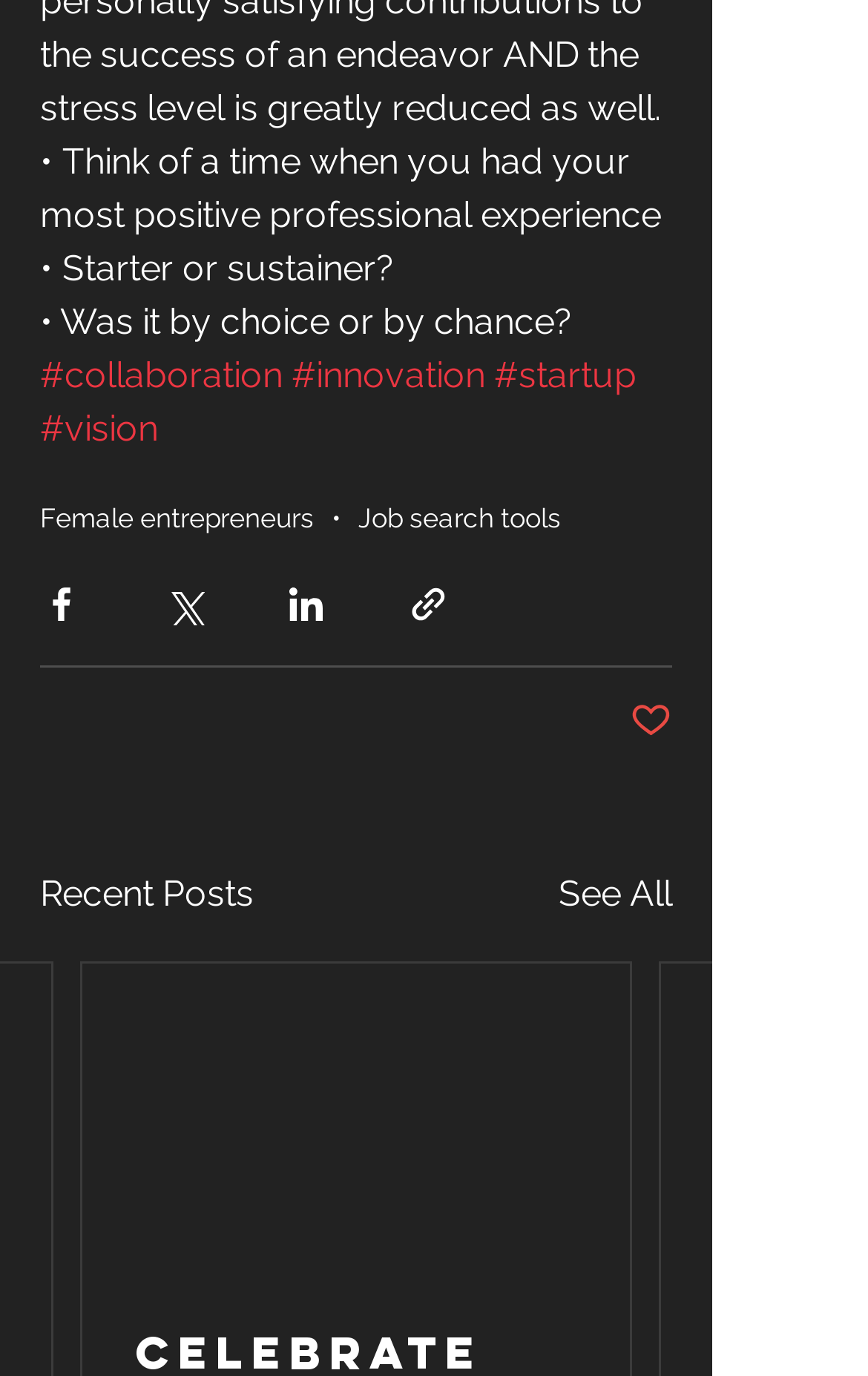Locate the bounding box coordinates of the element to click to perform the following action: 'Click on the 'See All' link'. The coordinates should be given as four float values between 0 and 1, in the form of [left, top, right, bottom].

[0.644, 0.63, 0.774, 0.669]